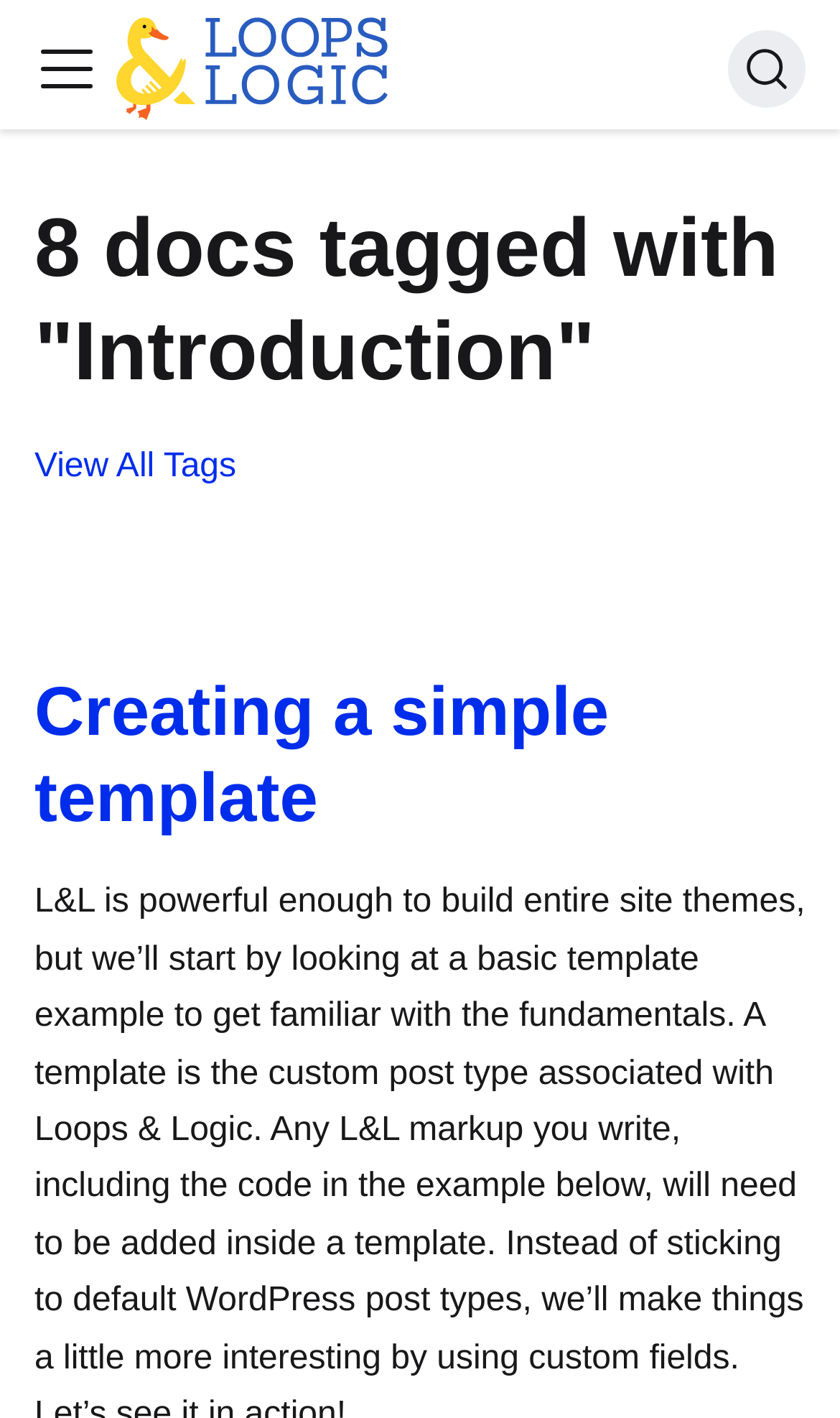What is the purpose of the button with a search icon?
From the image, respond using a single word or phrase.

Search